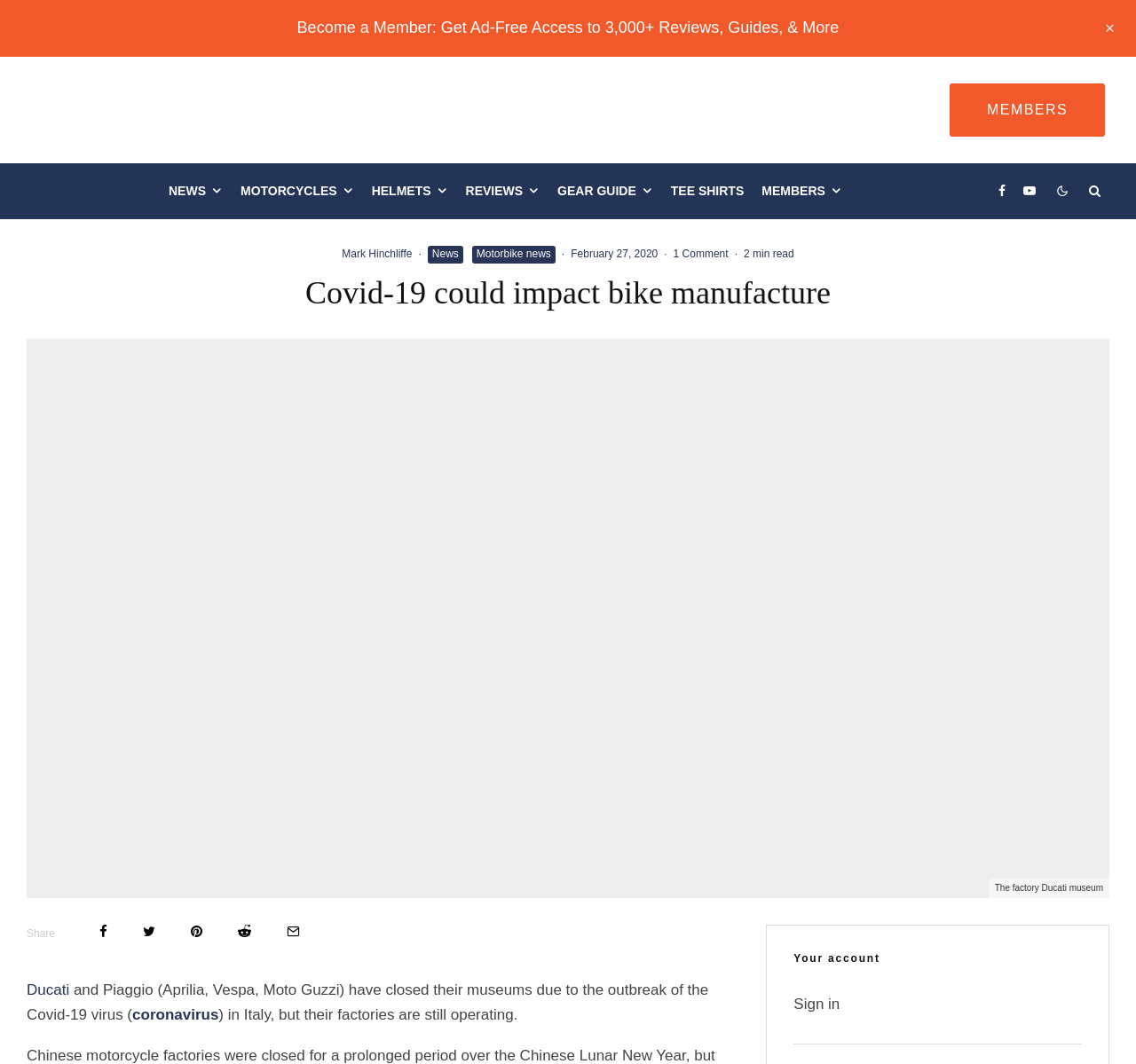Find the bounding box coordinates for the HTML element specified by: "Tee Shirts".

[0.583, 0.153, 0.663, 0.205]